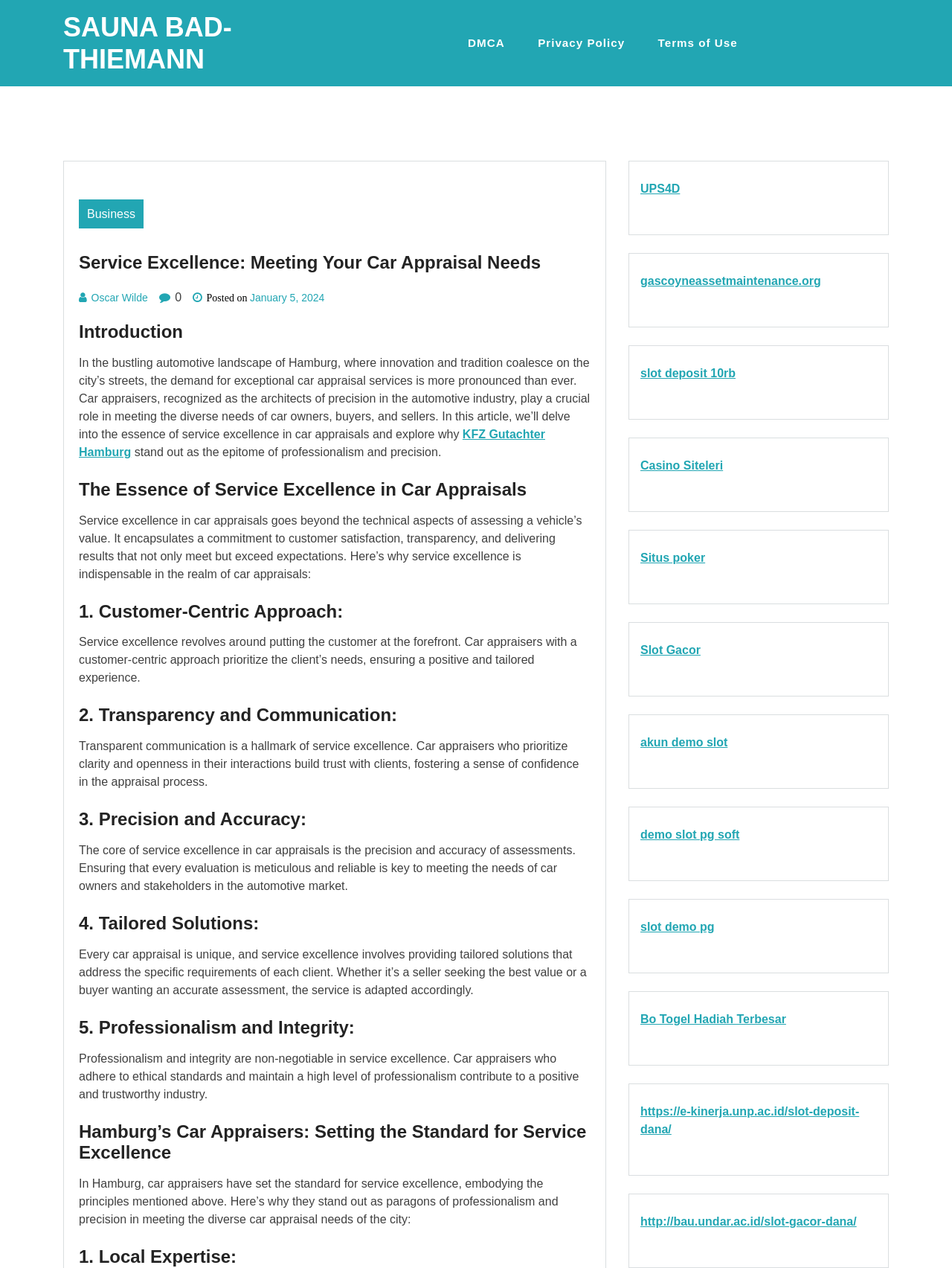Locate the bounding box coordinates of the element to click to perform the following action: 'Explore Casino Siteleri link'. The coordinates should be given as four float values between 0 and 1, in the form of [left, top, right, bottom].

[0.673, 0.362, 0.759, 0.372]